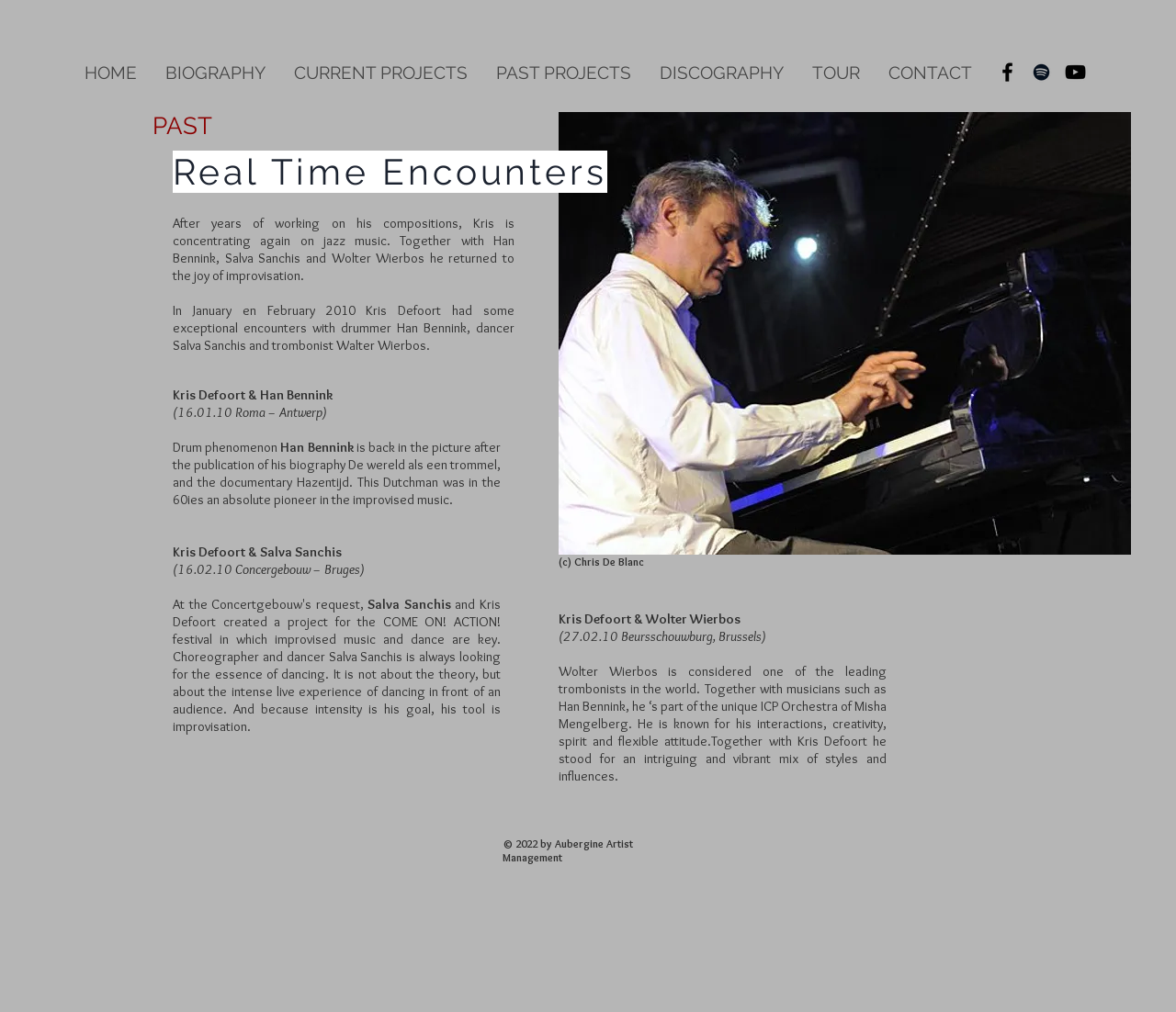Please reply to the following question using a single word or phrase: 
What is the profession of Han Bennink?

Drummer